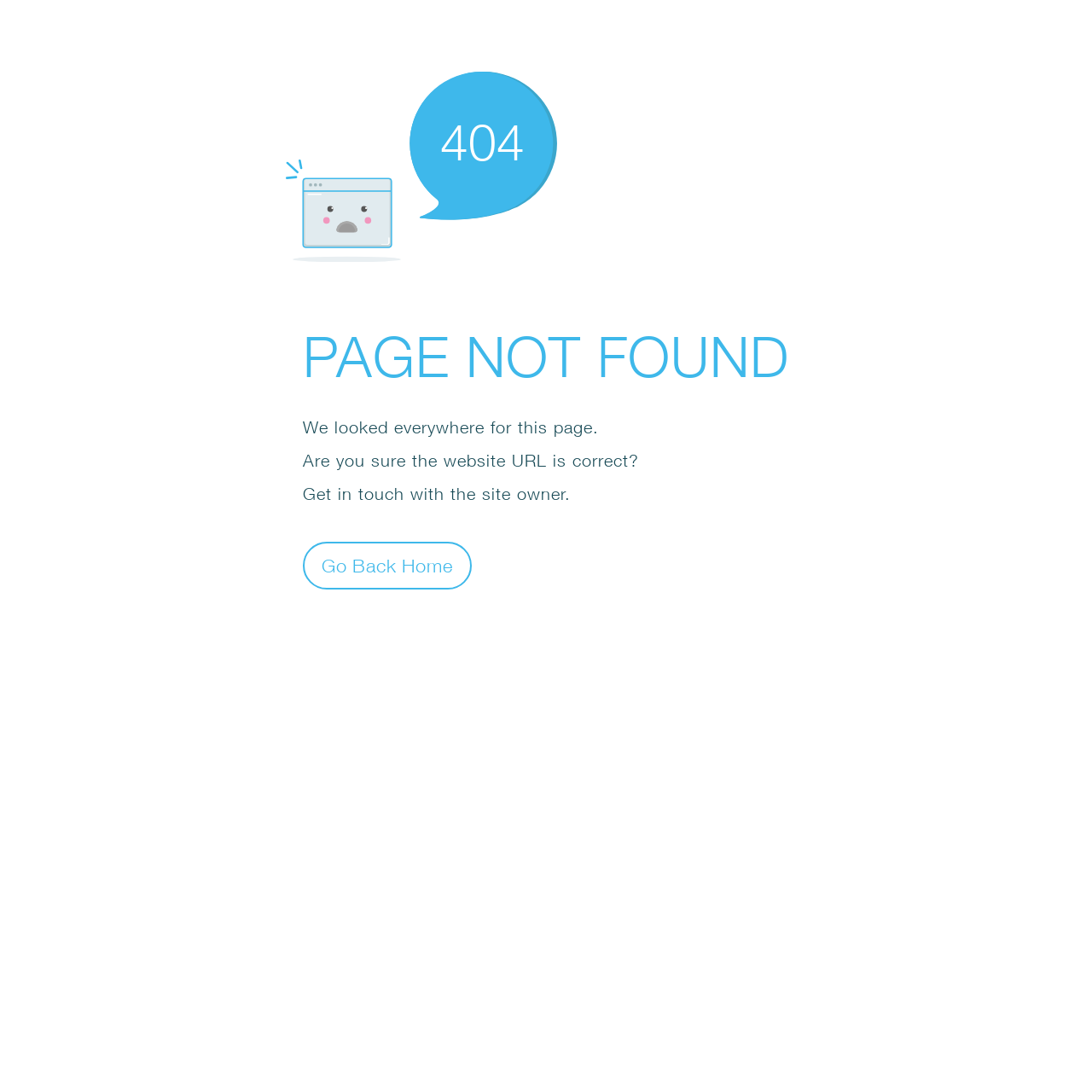Refer to the image and provide an in-depth answer to the question:
What is the error code displayed?

The error code is displayed as a static text '404' within an SvgRoot element, which is a child of the Root Element 'Error'.